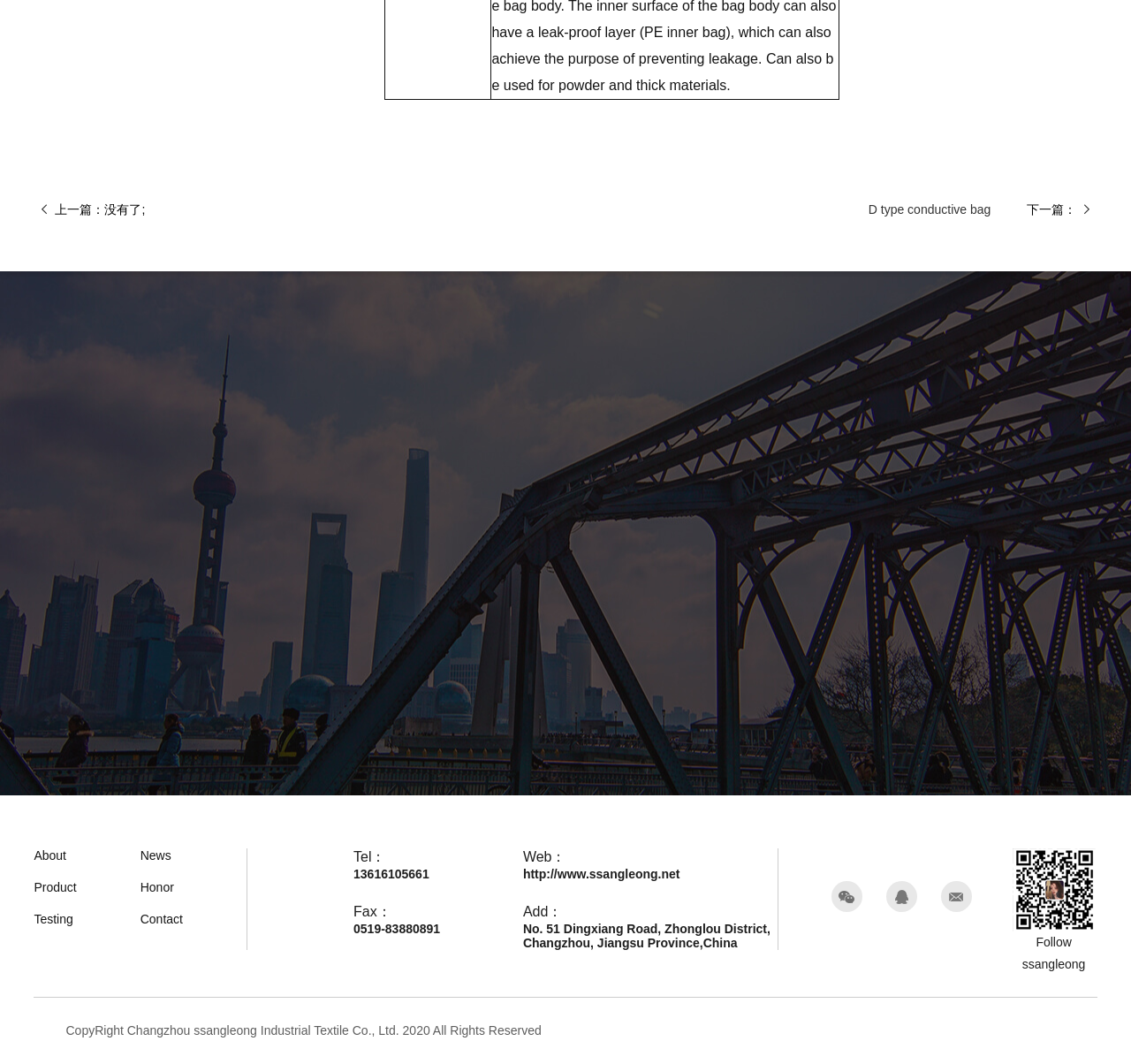What is the company's phone number?
Based on the image, provide a one-word or brief-phrase response.

13616105661